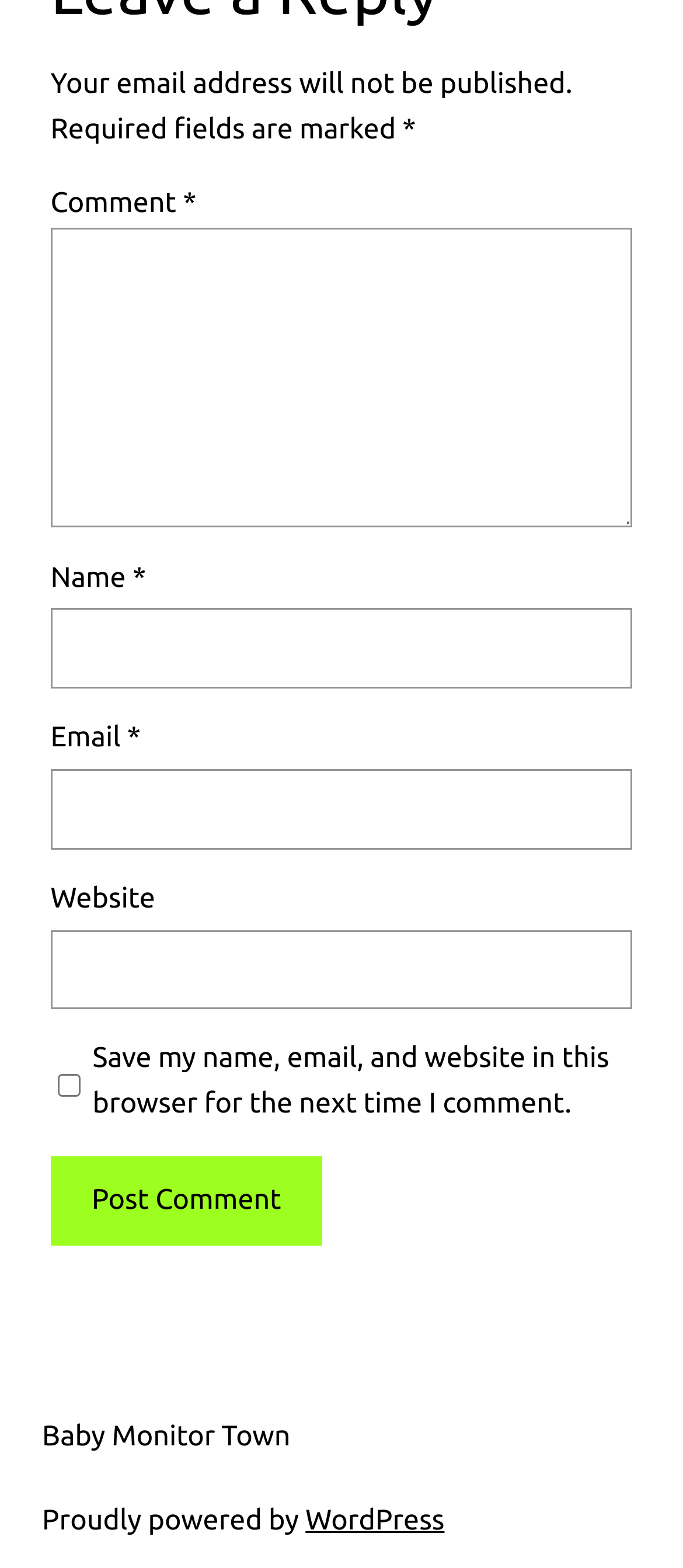Given the element description parent_node: Email * aria-describedby="email-notes" name="email", identify the bounding box coordinates for the UI element on the webpage screenshot. The format should be (top-left x, top-left y, bottom-right x, bottom-right y), with values between 0 and 1.

[0.074, 0.49, 0.926, 0.541]